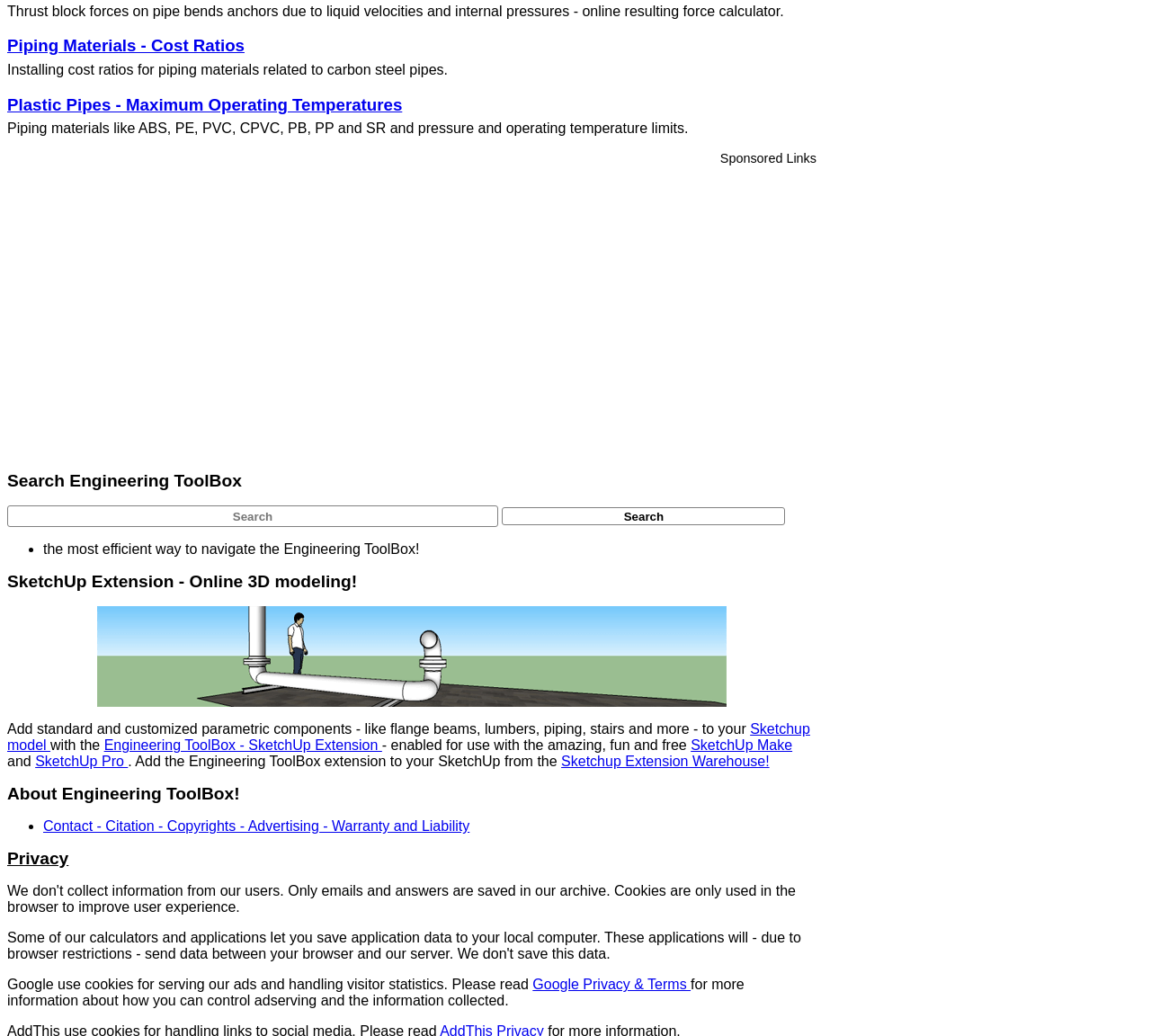What is the topic of the first heading?
Using the image, give a concise answer in the form of a single word or short phrase.

Piping Materials - Cost Ratios